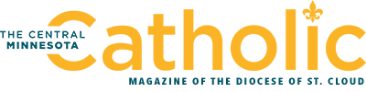Elaborate on all the elements present in the image.

The image showcases the logo of "The Central Minnesota Catholic," a magazine published for the Diocese of St. Cloud. The design features bold and vibrant typography; the word "Catholic" is prominently displayed in a bright yellow hue, emphasizing its importance. The logo is accompanied by the tagline "MAGAZINE OF THE DIOCESE OF ST. CLOUD," which provides context about the magazine's focus and audience. Together, these elements convey a sense of community and purpose, reflecting the publication's commitment to serving the local Catholic community through news, insights, and spiritual resources.